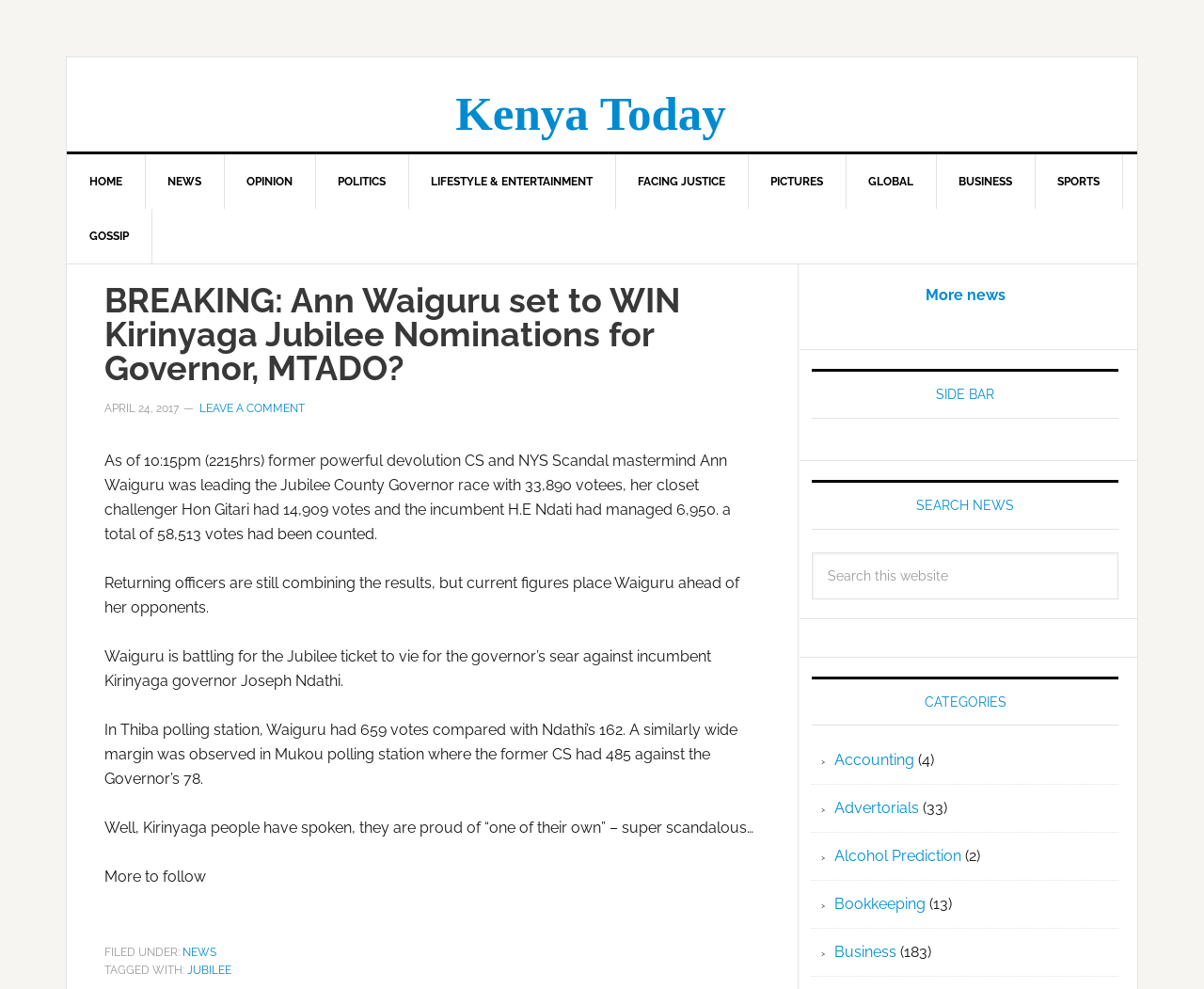Based on the element description Leave a Comment, identify the bounding box coordinates for the UI element. The coordinates should be in the format (top-left x, top-left y, bottom-right x, bottom-right y) and within the 0 to 1 range.

[0.166, 0.406, 0.253, 0.42]